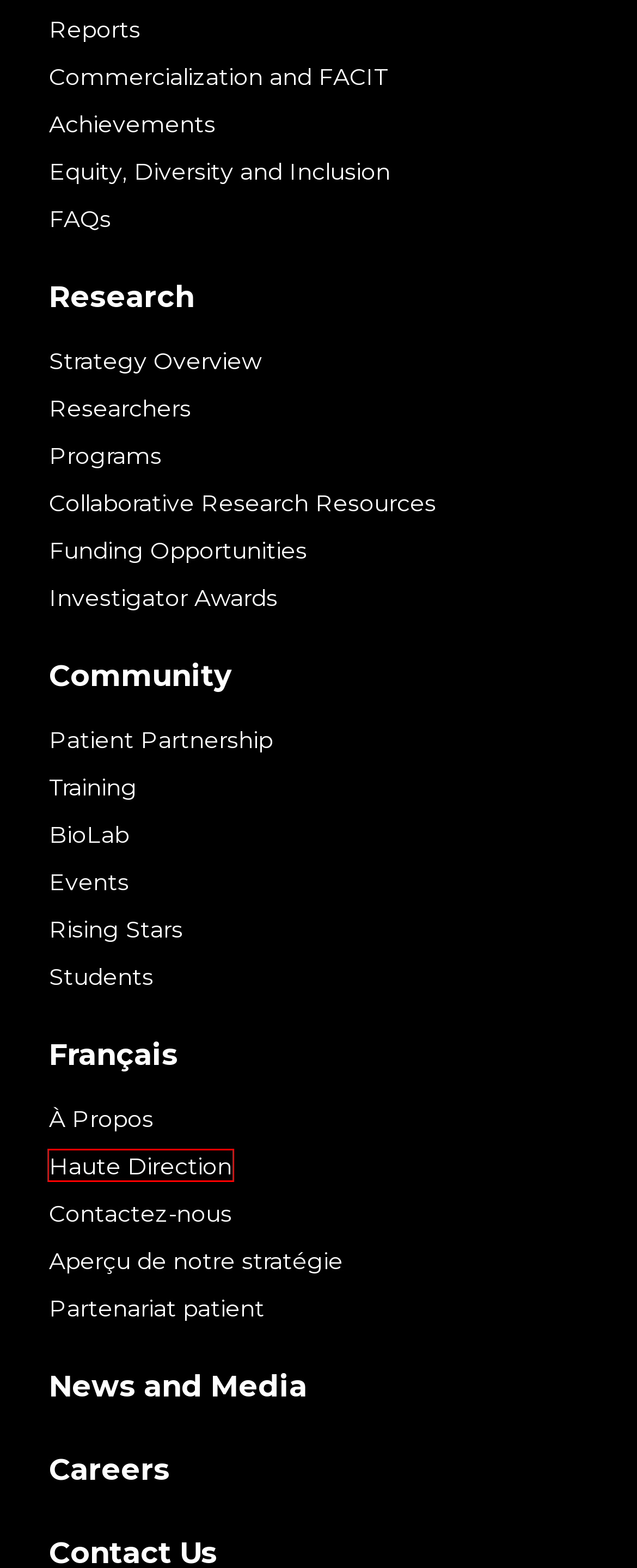You have a screenshot of a webpage where a red bounding box highlights a specific UI element. Identify the description that best matches the resulting webpage after the highlighted element is clicked. The choices are:
A. Haute Direction - Ontario Institute for Cancer Research
B. Collaborative Research Resources - Ontario Institute for Cancer Research
C. Investigator Awards - Ontario Institute for Cancer Research
D. Reports - Ontario Institute for Cancer Research
E. Patient Partnership - Ontario Institute for Cancer Research
F. FAQs - Ontario Institute for Cancer Research
G. Rising Stars - Ontario Institute for Cancer Research
H. Training - Ontario Institute for Cancer Research

A